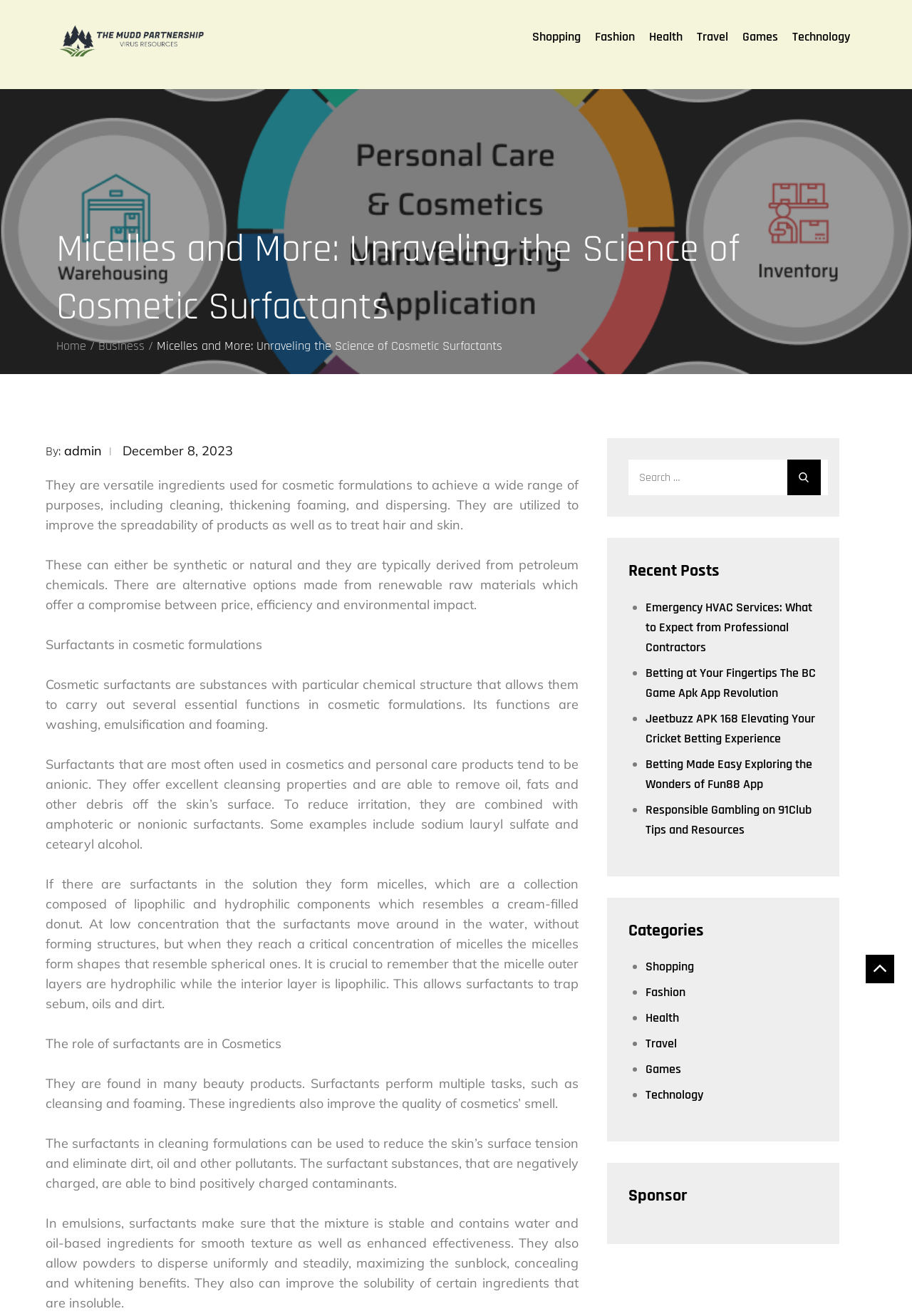Locate the bounding box coordinates of the item that should be clicked to fulfill the instruction: "Click on the 'Technology' link in the categories section".

[0.708, 0.826, 0.771, 0.838]